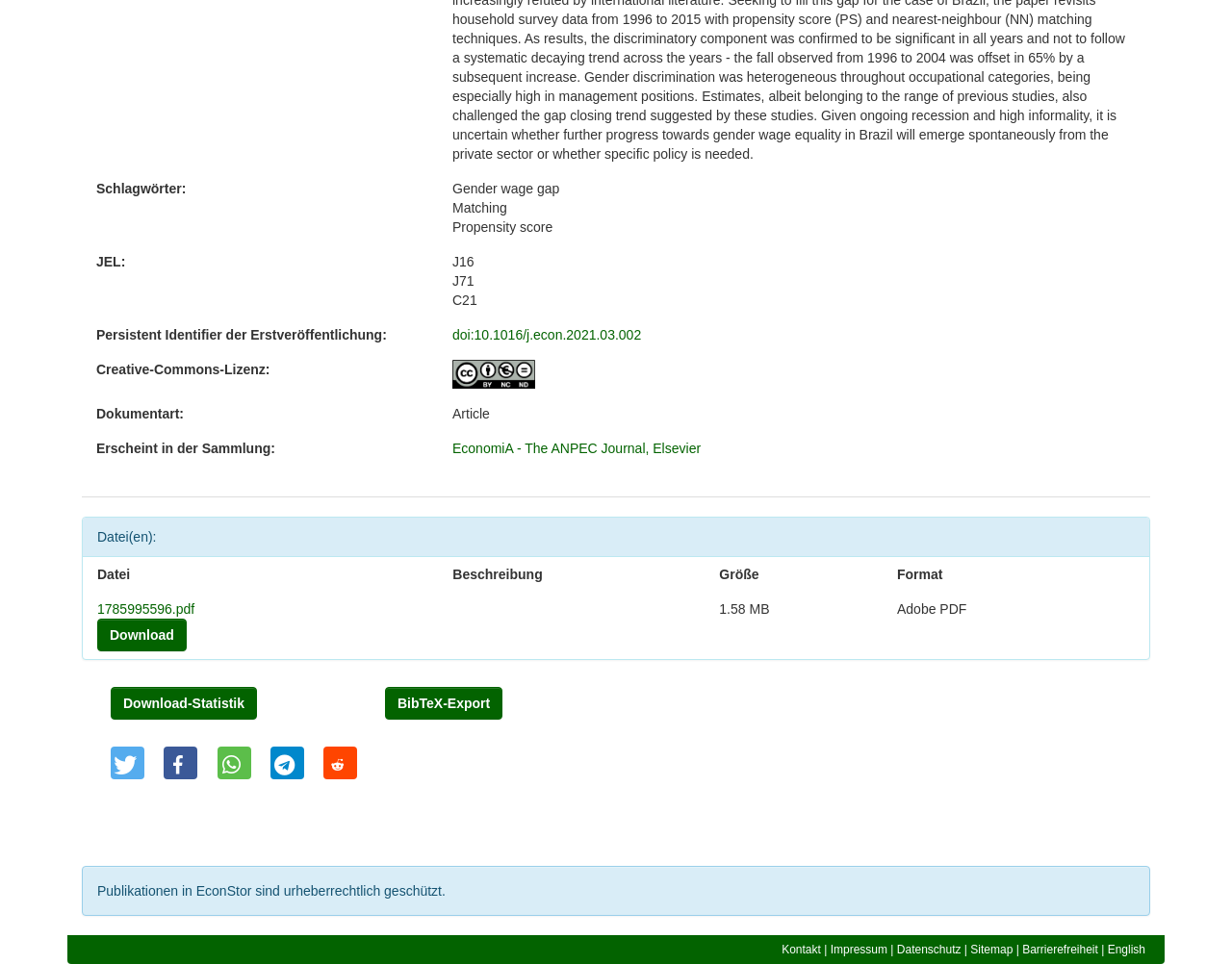Locate the bounding box of the UI element based on this description: "1785995596.pdf". Provide four float numbers between 0 and 1 as [left, top, right, bottom].

[0.079, 0.624, 0.158, 0.64]